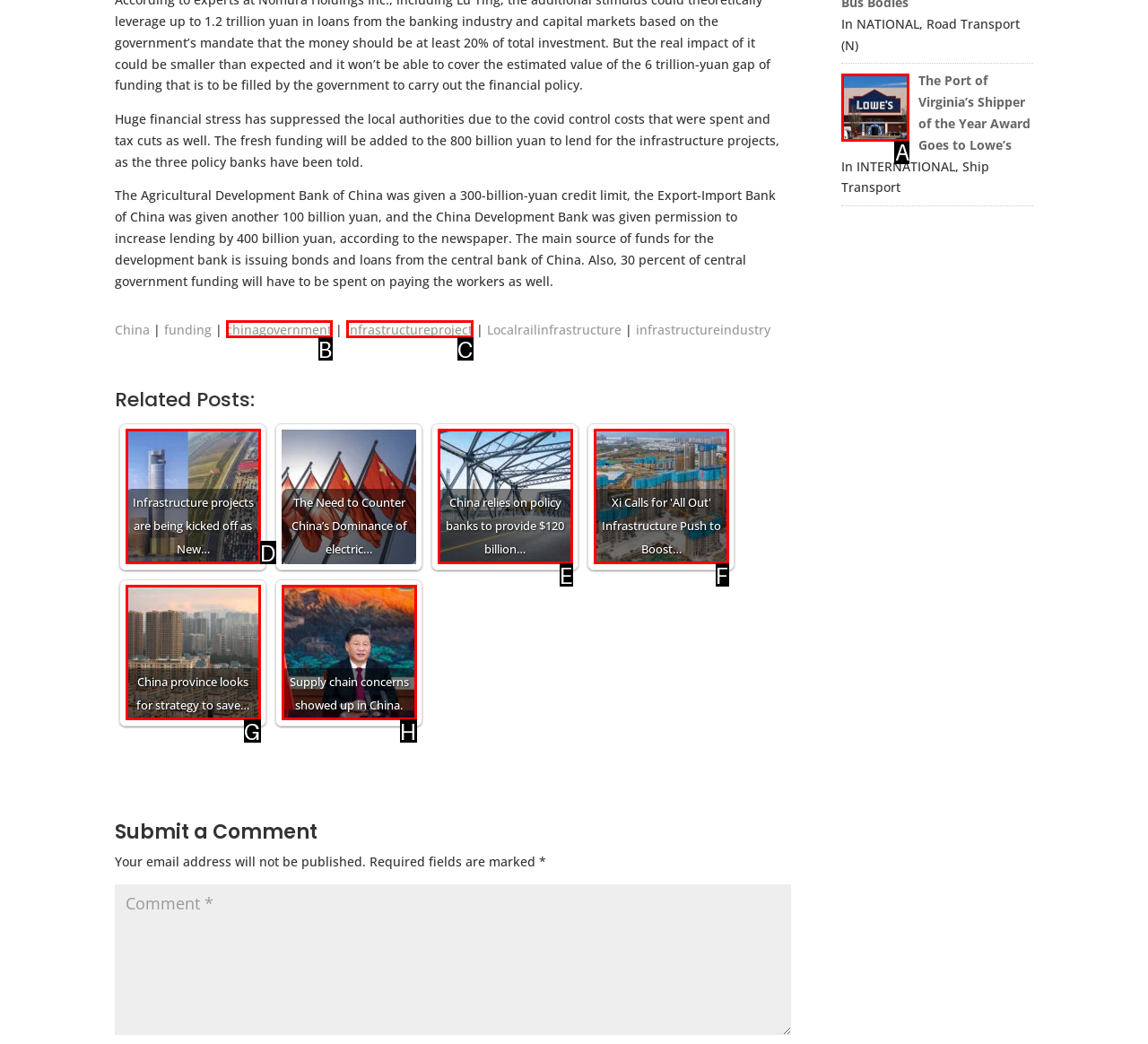Choose the letter of the option you need to click to View the image 'Award'. Answer with the letter only.

A